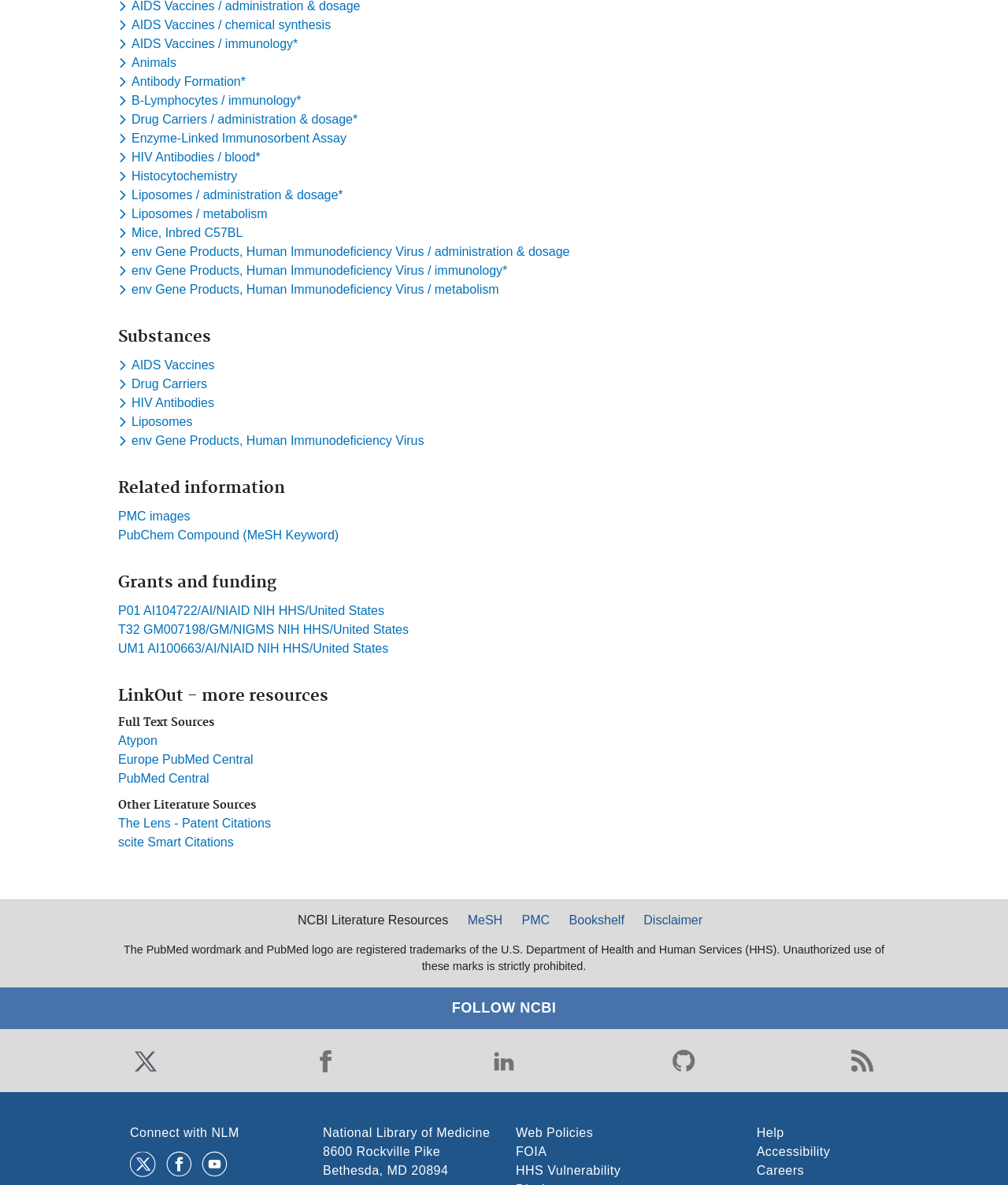Identify the bounding box coordinates of the region that needs to be clicked to carry out this instruction: "View PMC images". Provide these coordinates as four float numbers ranging from 0 to 1, i.e., [left, top, right, bottom].

[0.117, 0.43, 0.189, 0.441]